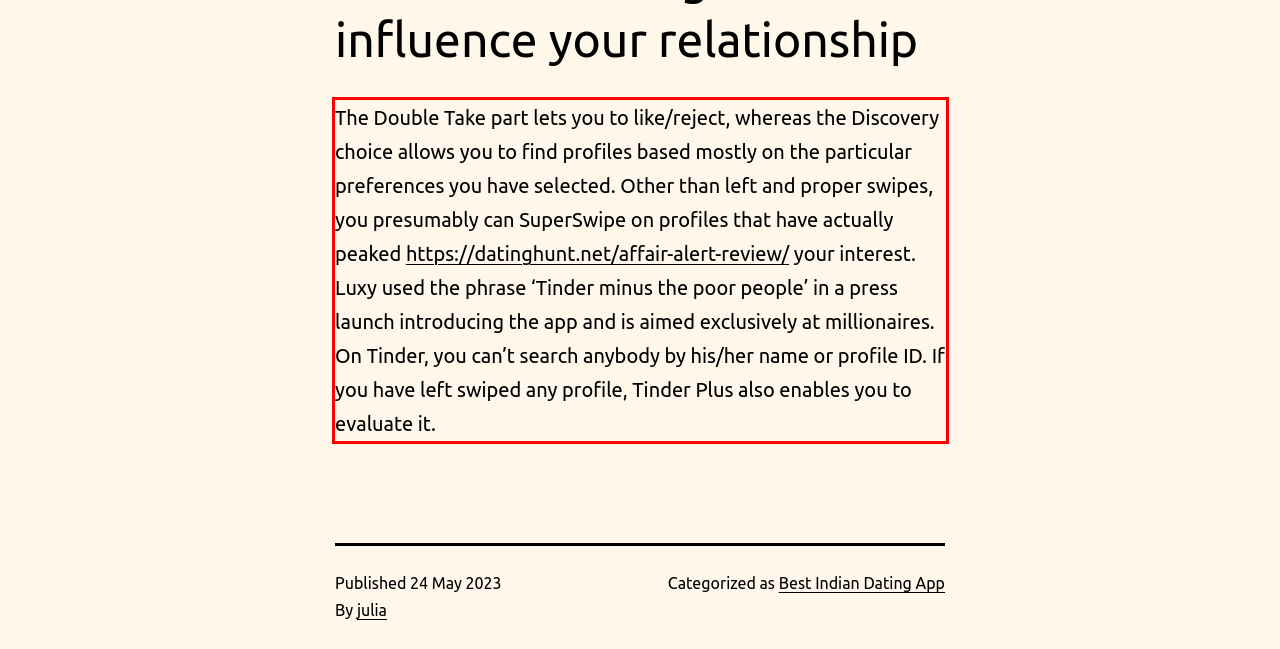Using the provided screenshot, read and generate the text content within the red-bordered area.

The Double Take part lets you to like/reject, whereas the Discovery choice allows you to find profiles based mostly on the particular preferences you have selected. Other than left and proper swipes, you presumably can SuperSwipe on profiles that have actually peaked https://datinghunt.net/affair-alert-review/ your interest. Luxy used the phrase ‘Tinder minus the poor people’ in a press launch introducing the app and is aimed exclusively at millionaires. On Tinder, you can’t search anybody by his/her name or profile ID. If you have left swiped any profile, Tinder Plus also enables you to evaluate it.